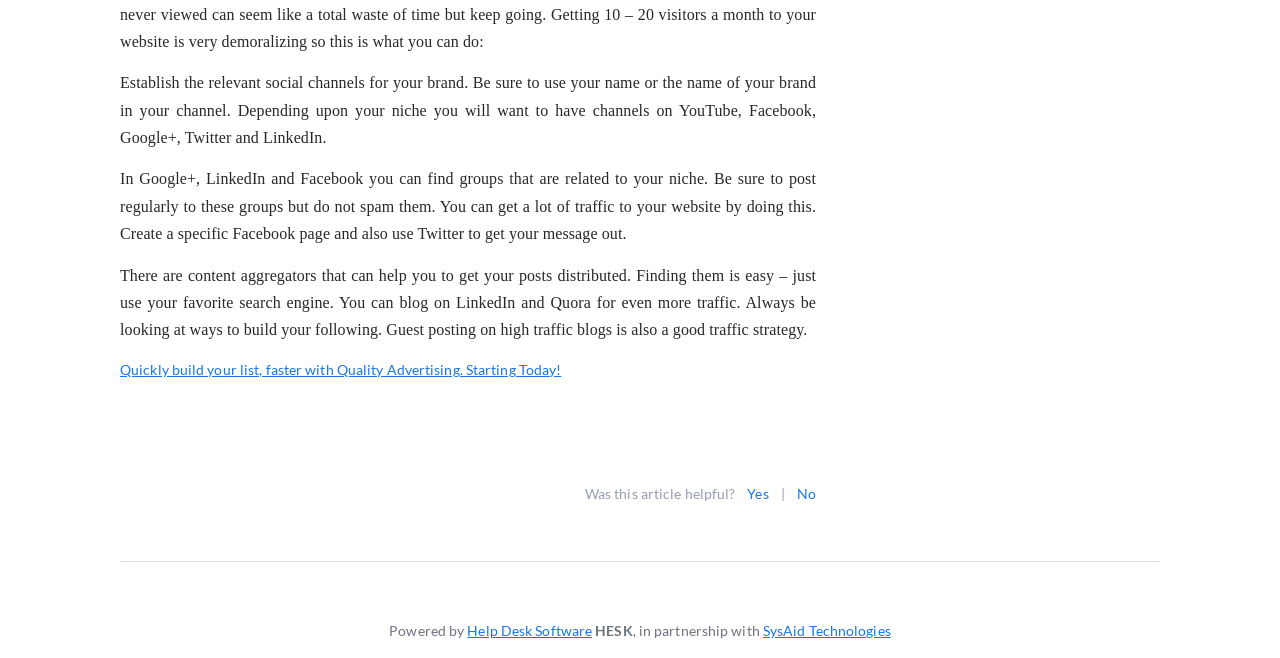What is the relationship between HESK and SysAid Technologies?
Please ensure your answer is as detailed and informative as possible.

The webpage mentions HESK and SysAid Technologies in the same sentence, indicating a partnership between the two entities, with HESK being powered by Help Desk Software, which is in partnership with SysAid Technologies.